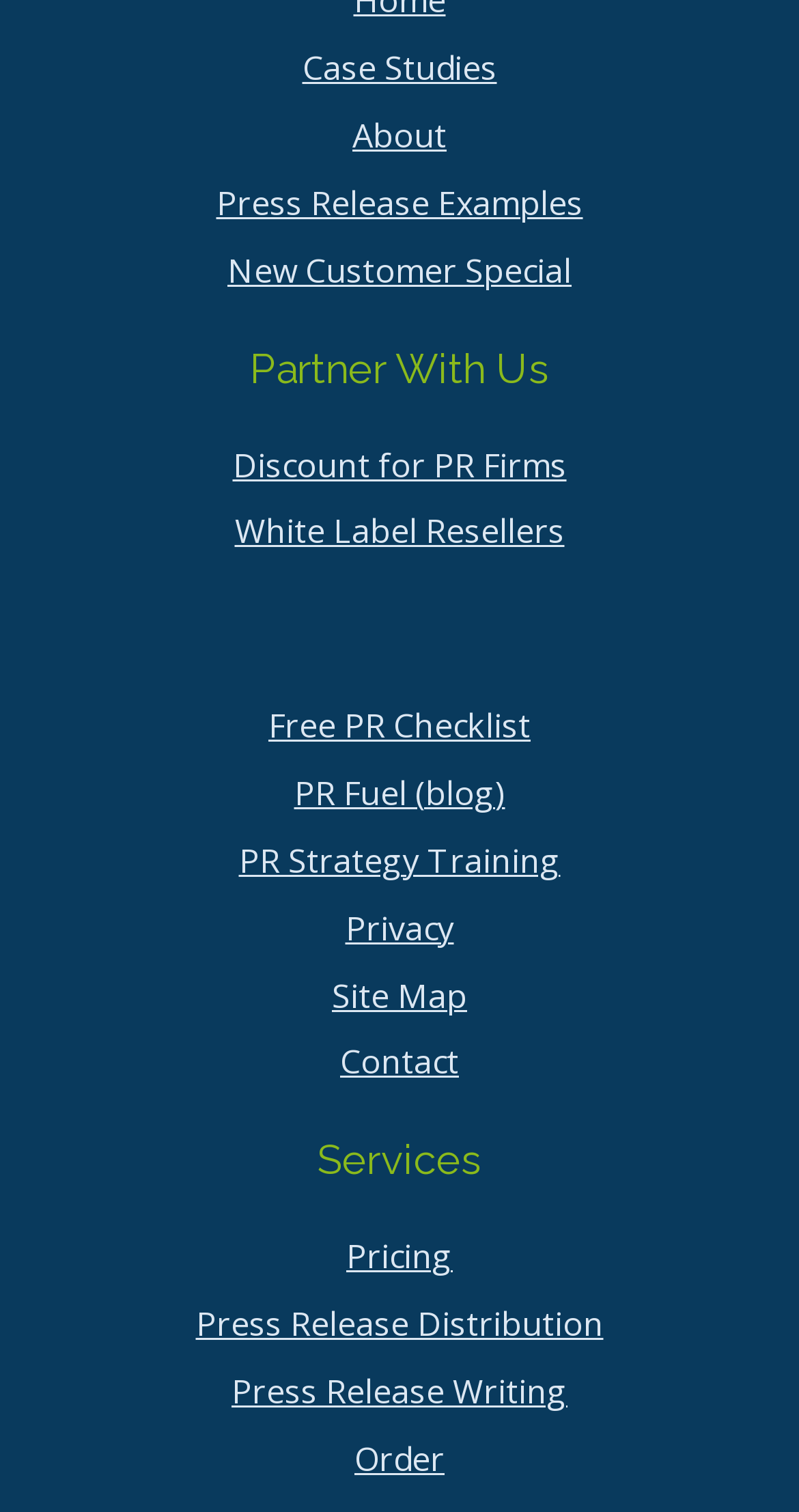Specify the bounding box coordinates of the area to click in order to follow the given instruction: "View the details of Square Post H3000mm Anti Climb Mesh Fence OHSAS Flat Bar Steel Fence."

None